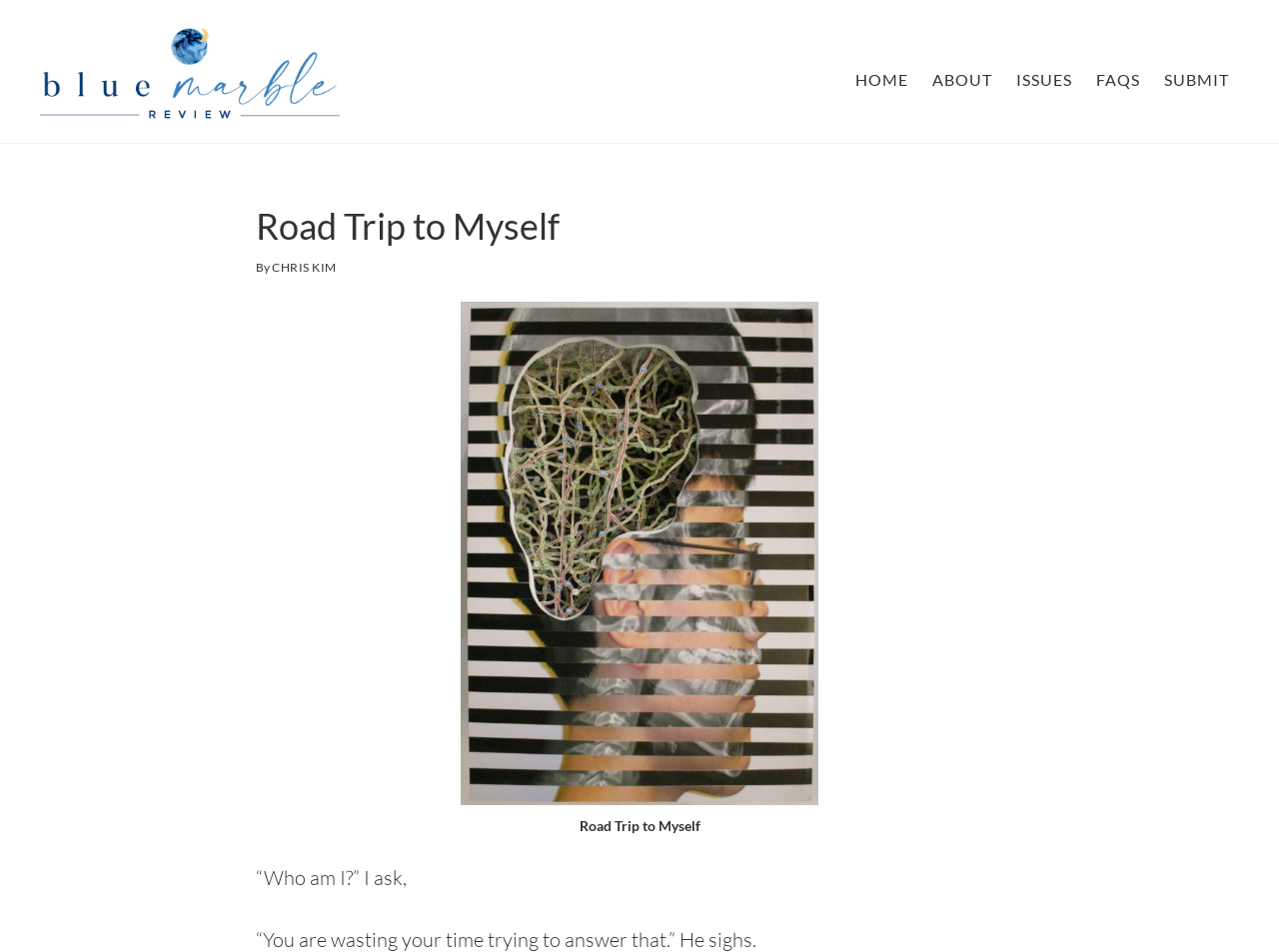What is the quote at the bottom of the page?
Based on the image, give a concise answer in the form of a single word or short phrase.

“Who am I?” I ask,